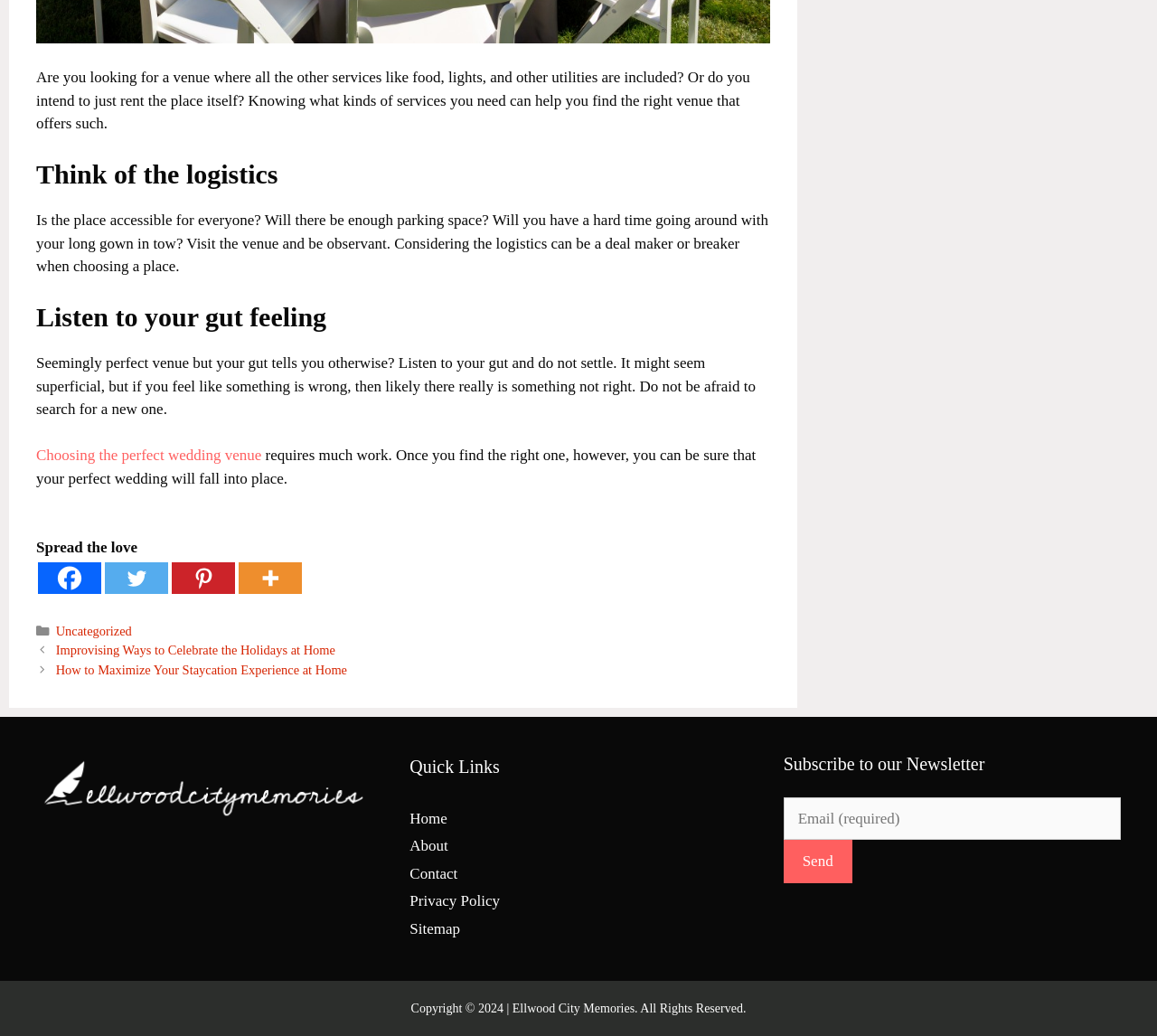Can you specify the bounding box coordinates of the area that needs to be clicked to fulfill the following instruction: "Subscribe to the Newsletter"?

[0.677, 0.727, 0.969, 0.748]